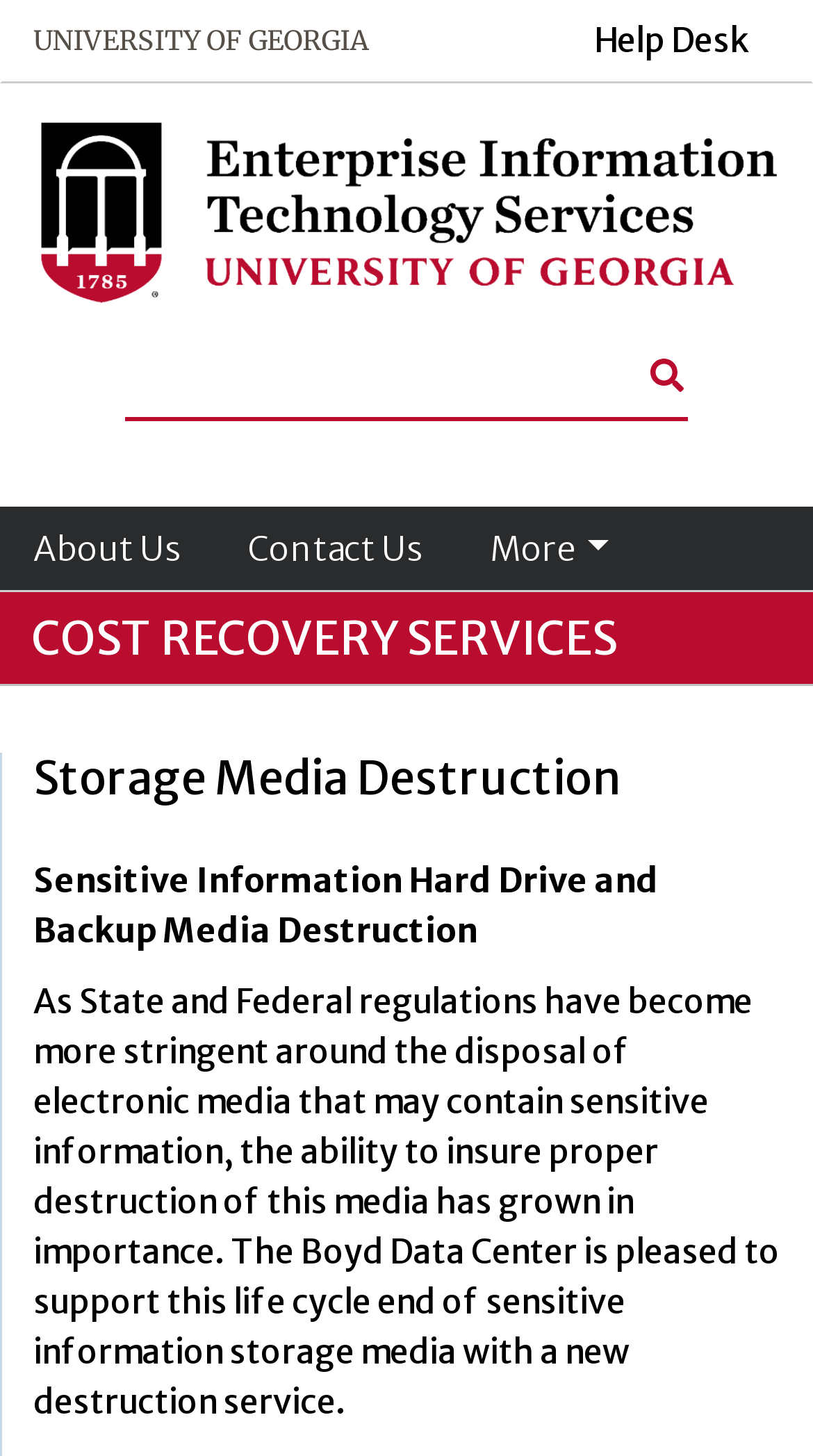Describe the entire webpage, focusing on both content and design.

The webpage is about the Boyd Data Center Hosting Service Details, which is part of the Enterprise Information Technology Services. At the top, there is a navigation section with social links, including a "Help Desk" link. Below this, there is a prominent link and image combination with the text "Enterprise Information Technology Services".

On the left side, there is a search bar with a "Search" label and a search icon button. Above the search bar, there is a "Shortcuts" section with links to "About Us" and "Contact Us", as well as a "More" button that expands to show additional shortcuts.

The main content of the page is divided into sections, with headings such as "COST RECOVERY SERVICES" and "Storage Media Destruction". Under the "COST RECOVERY SERVICES" heading, there is a link with the same text. The "Storage Media Destruction" section has a brief description of the service, which is about the destruction of sensitive information hard drive and backup media. There is also a longer paragraph of text that explains the importance of proper destruction of electronic media that may contain sensitive information and how the Boyd Data Center supports this process with a new destruction service.